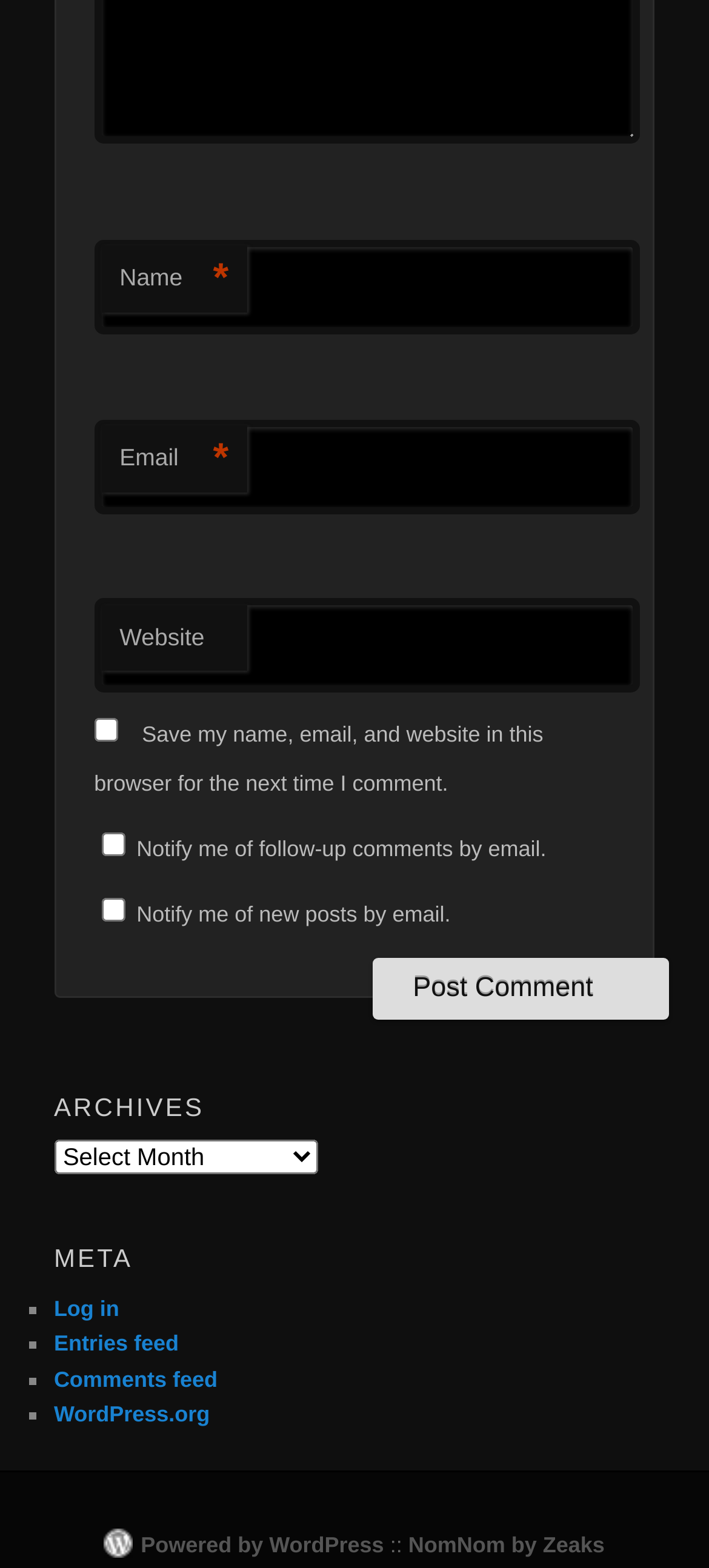What is the purpose of the textboxes?
Carefully analyze the image and provide a detailed answer to the question.

The textboxes are labeled as 'Name', 'Email', and 'Website', and they are required fields except for the 'Website' field. This suggests that the user is expected to input their personal information, likely for commenting or registration purposes.